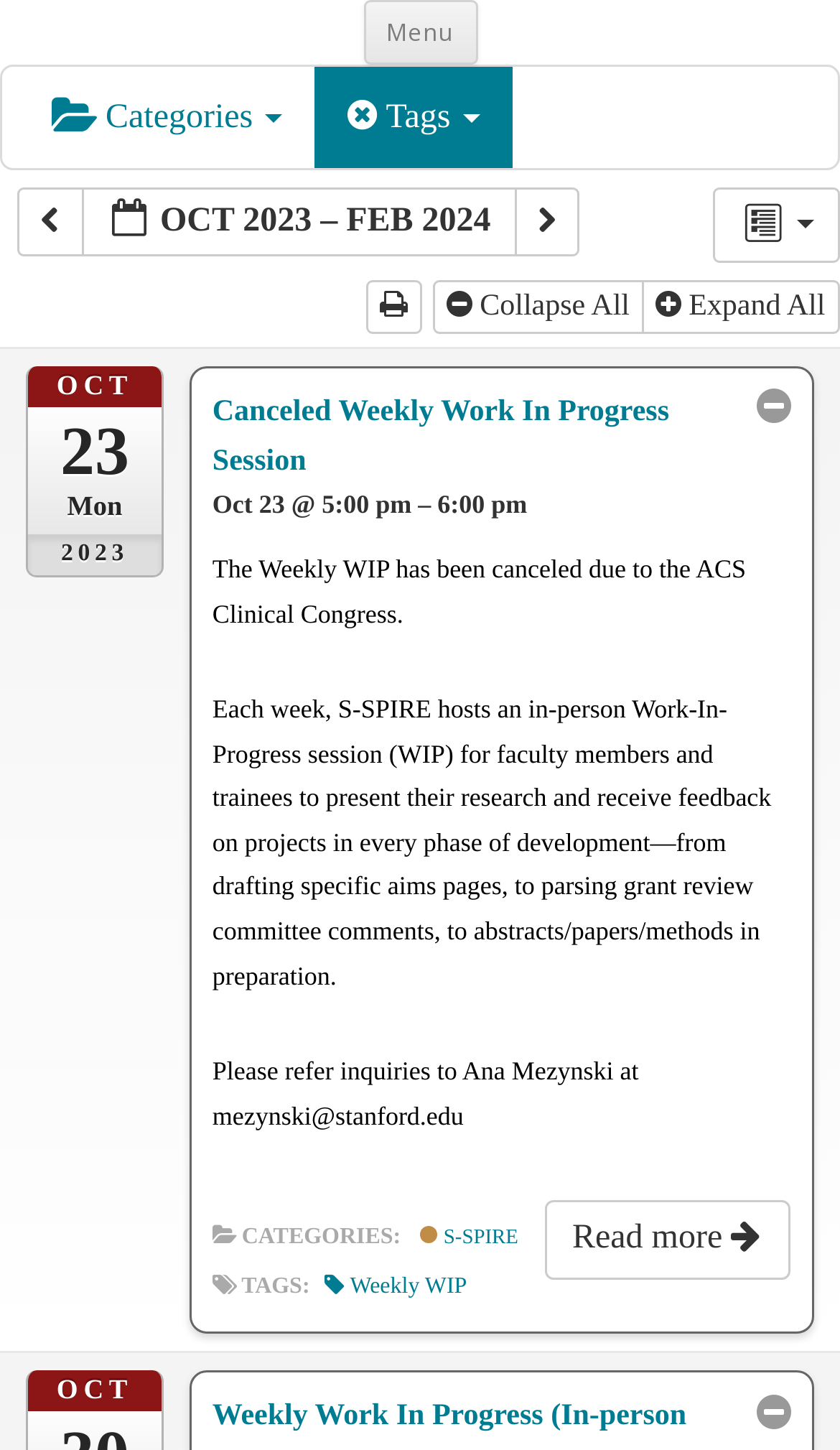Determine the bounding box coordinates for the UI element described. Format the coordinates as (top-left x, top-left y, bottom-right x, bottom-right y) and ensure all values are between 0 and 1. Element description: Oct 23 Mon 2023

[0.031, 0.252, 0.195, 0.398]